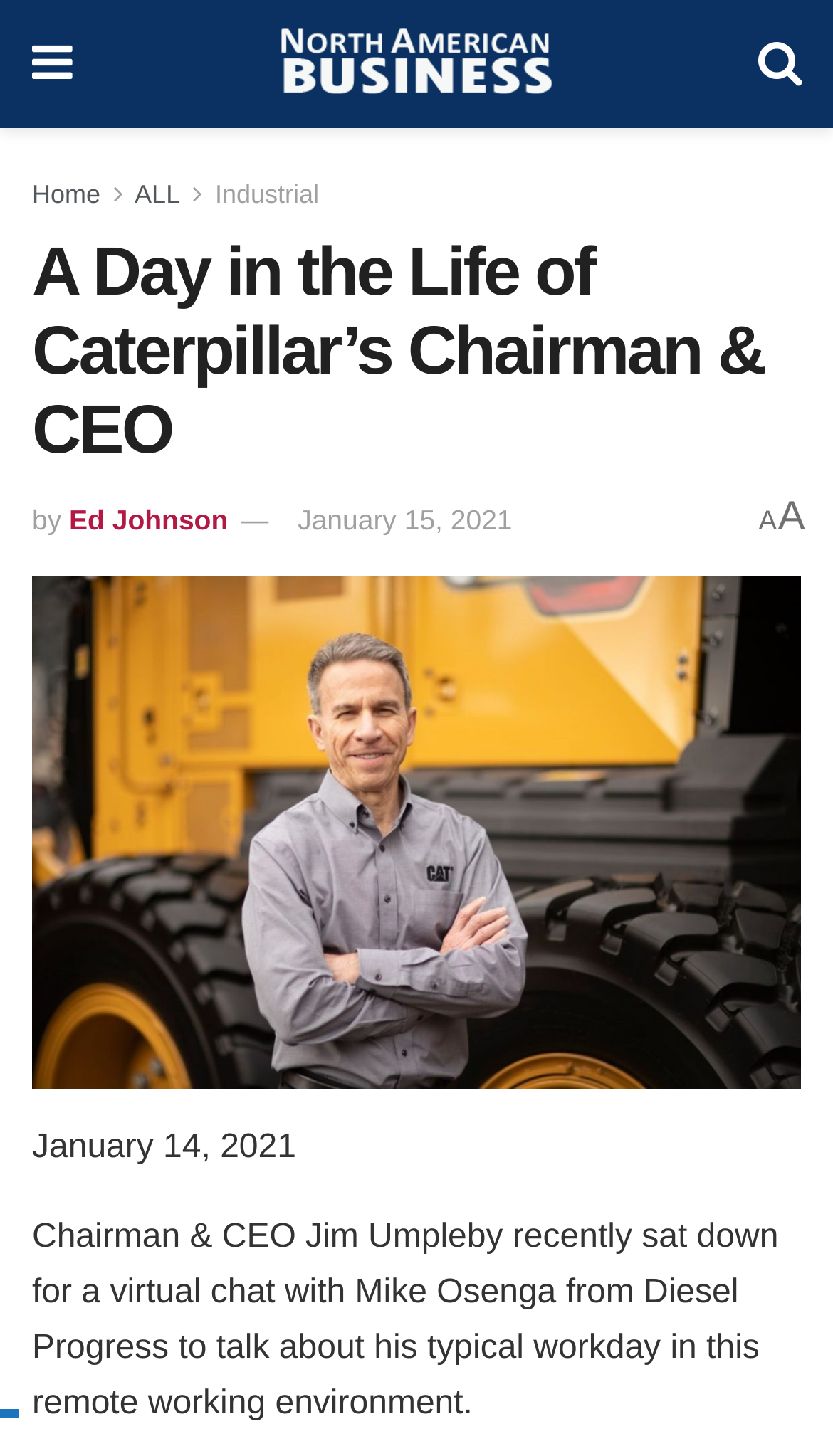Determine the bounding box coordinates for the UI element with the following description: "Ed Johnson". The coordinates should be four float numbers between 0 and 1, represented as [left, top, right, bottom].

[0.083, 0.345, 0.274, 0.367]